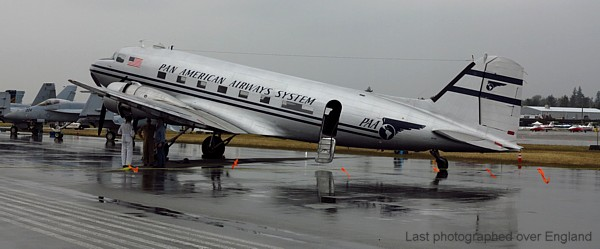Provide a comprehensive description of the image.

The image features a historic aircraft, a Pan American Airways System plane, prominently displayed on a wet runway, with visible reflections in the water. The aircraft is angled slightly upward, showcasing its distinctive vintage design and classic livery. Behind it, several modern military planes can be seen parked in the background, contrasting sharply with the vintage style of the airliner. The scene is set under an overcast sky, hinting at recent rain, which adds a reflective sheen to the ground. The caption notes this plane was last photographed over England, emphasizing its historical significance and inviting viewers to appreciate both its aesthetic and the nostalgia of regional air travel. Above the airplane, the text "Delta Breakfast" suggests it might be part of an event or exhibition, adding a layer of context to the viewing experience.